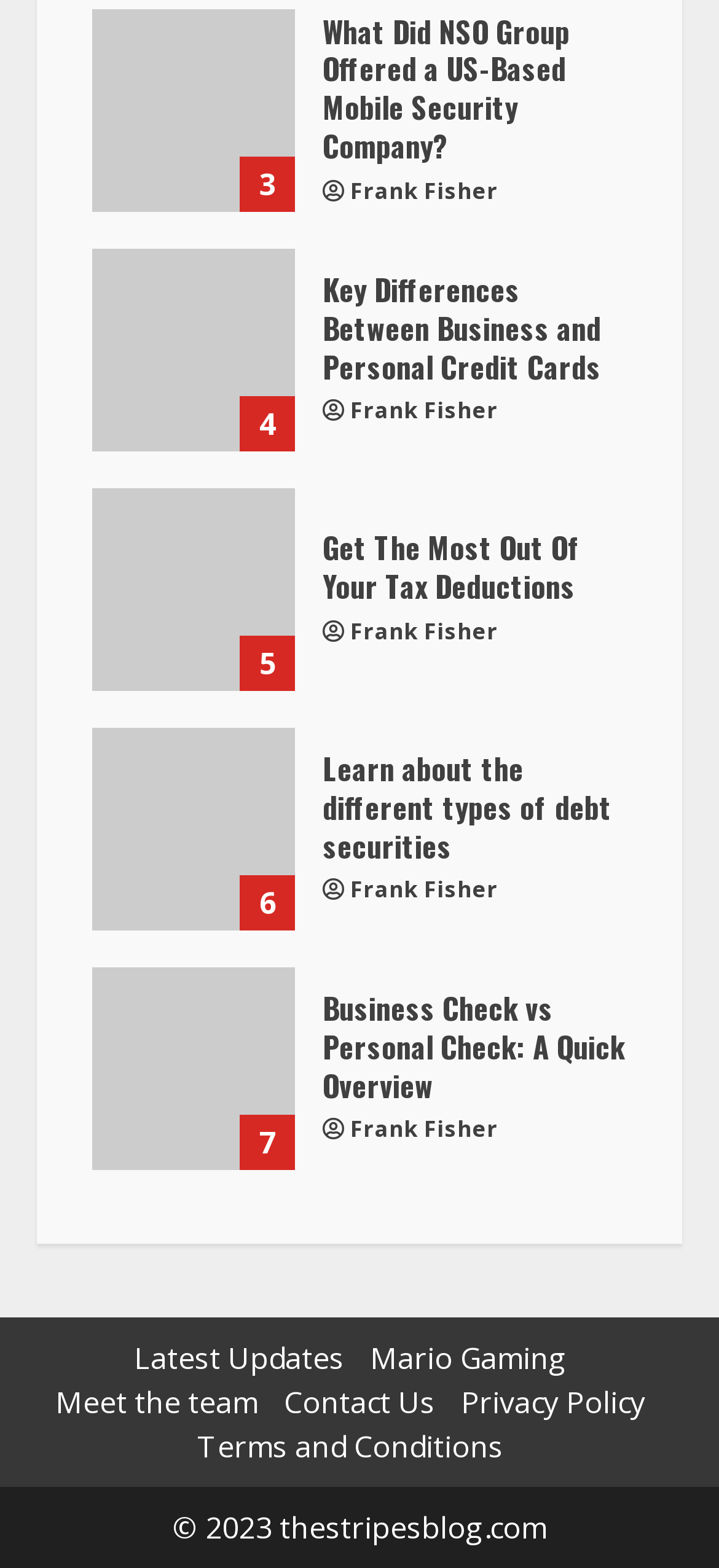Locate the bounding box coordinates of the UI element described by: "Add to wishlist". The bounding box coordinates should consist of four float numbers between 0 and 1, i.e., [left, top, right, bottom].

None